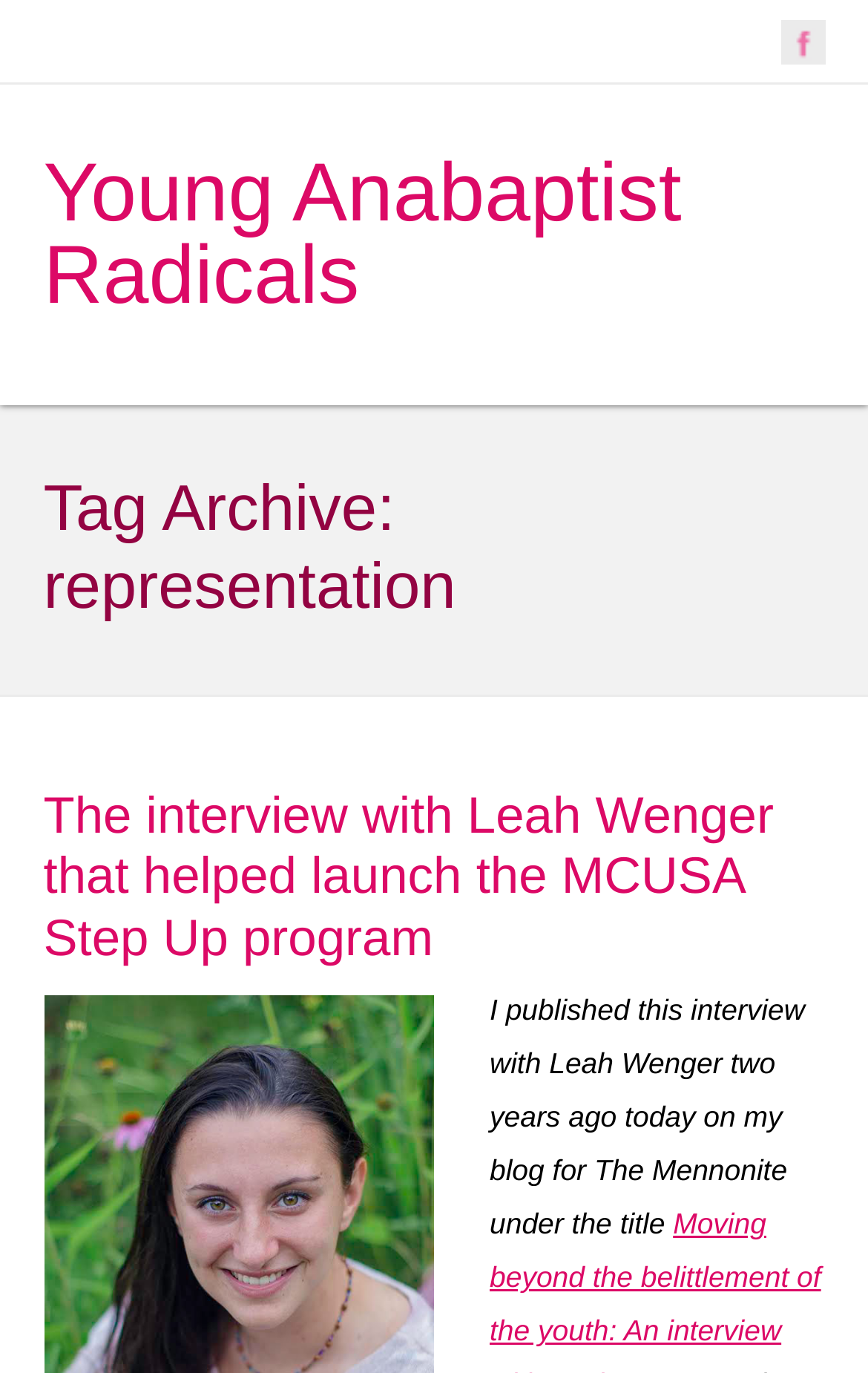Predict the bounding box for the UI component with the following description: "Young Anabaptist Radicals".

[0.05, 0.107, 0.785, 0.234]